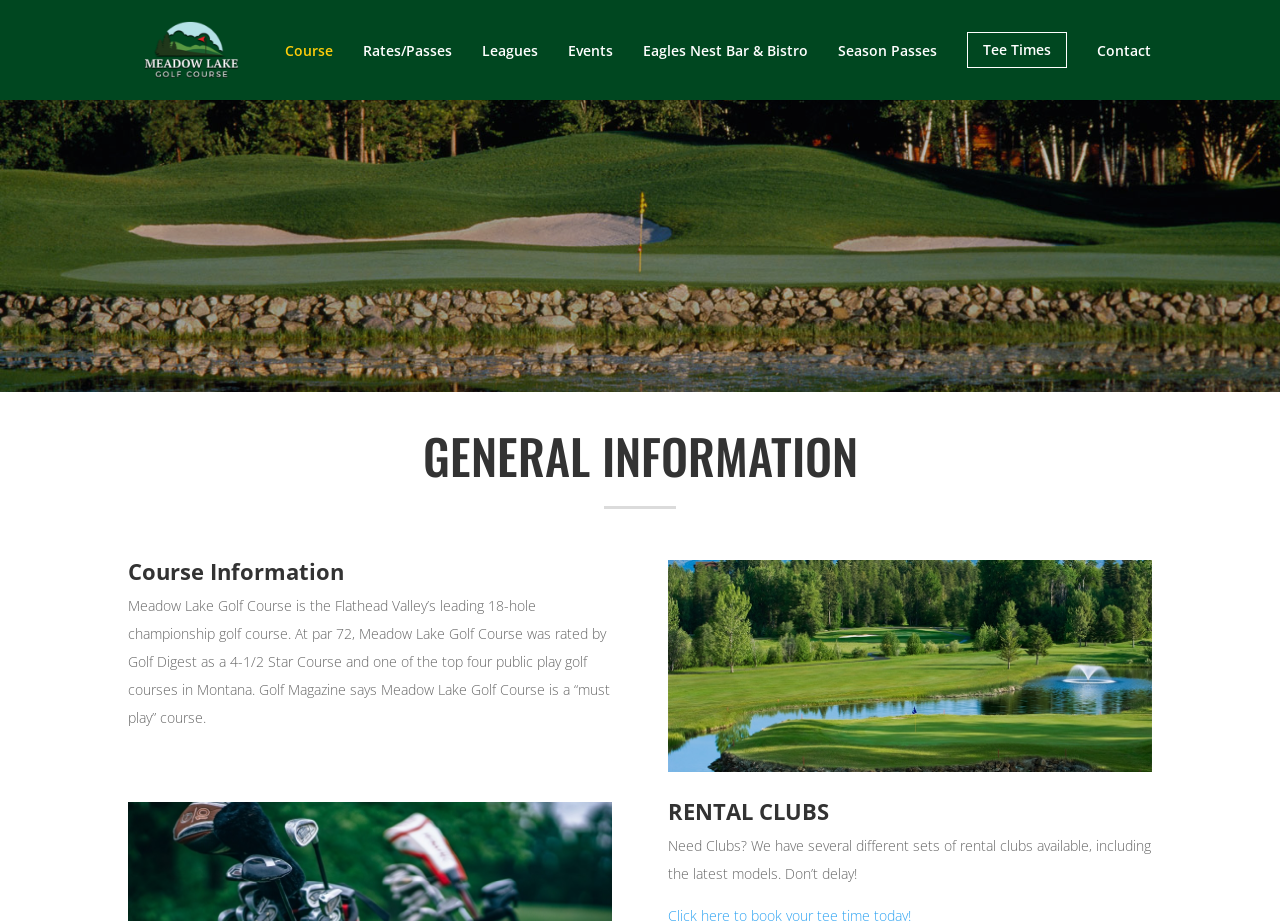Please examine the image and answer the question with a detailed explanation:
What is the name of the golf course?

I found the answer by reading the StaticText element with the text 'Meadow Lake Golf Course is the Flathead Valley’s leading 18-hole championship golf course...' which is located at the top of the webpage.